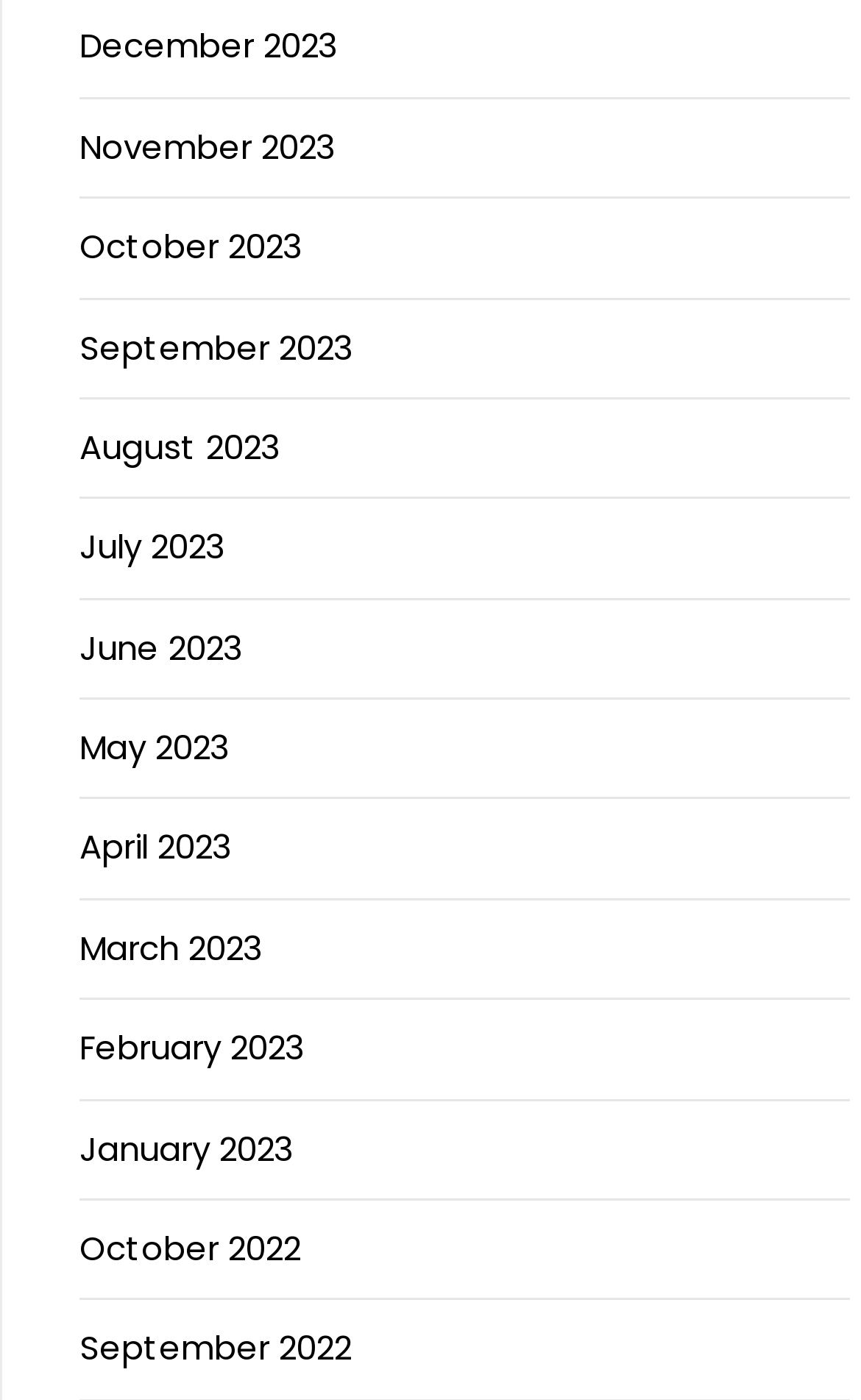What is the most recent month listed?
Using the image as a reference, give an elaborate response to the question.

By examining the list of links, I can see that the most recent month listed is December 2023, which is the first link in the list.